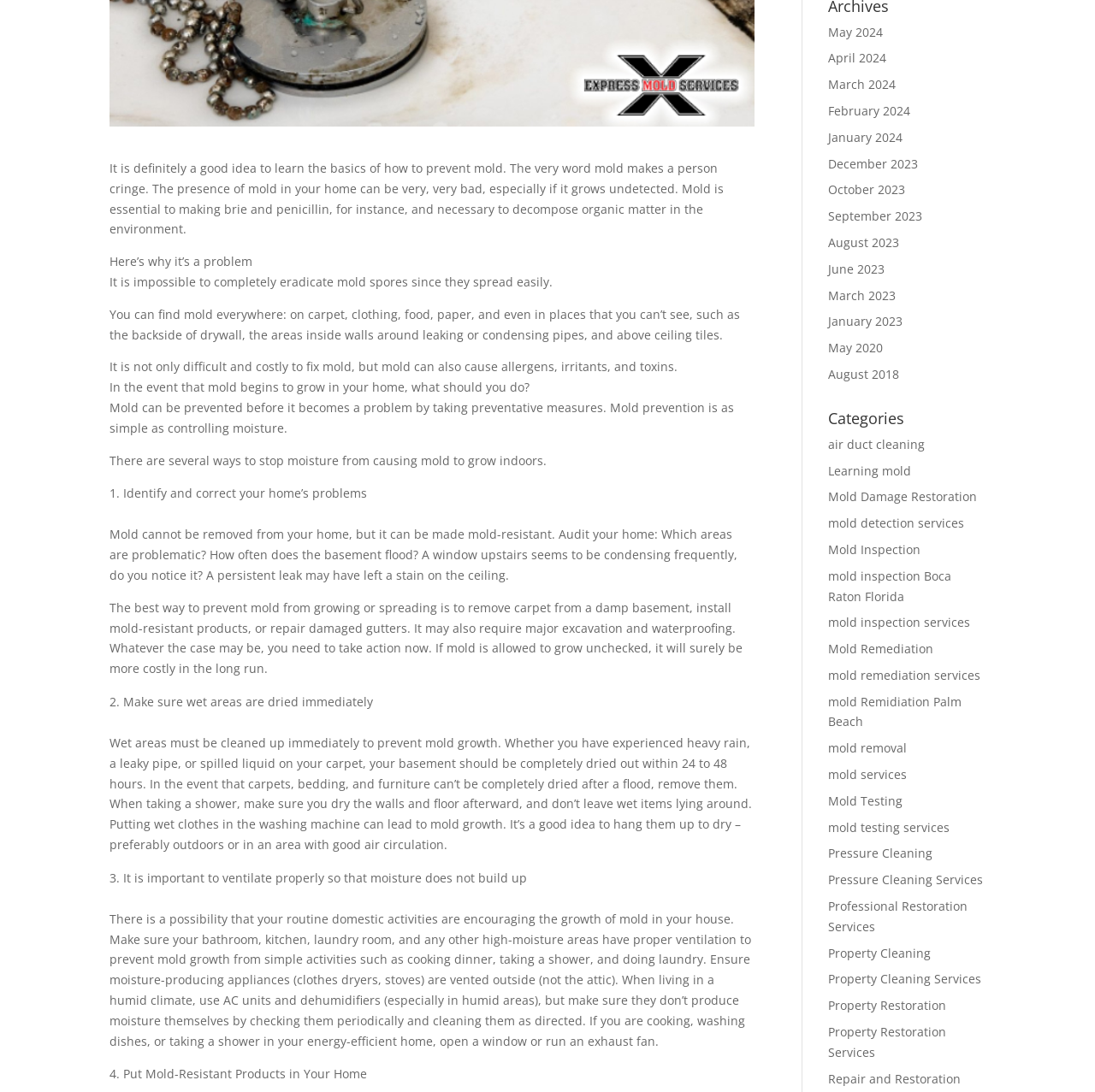Find the bounding box coordinates for the UI element whose description is: "Web Bags". The coordinates should be four float numbers between 0 and 1, in the format [left, top, right, bottom].

None